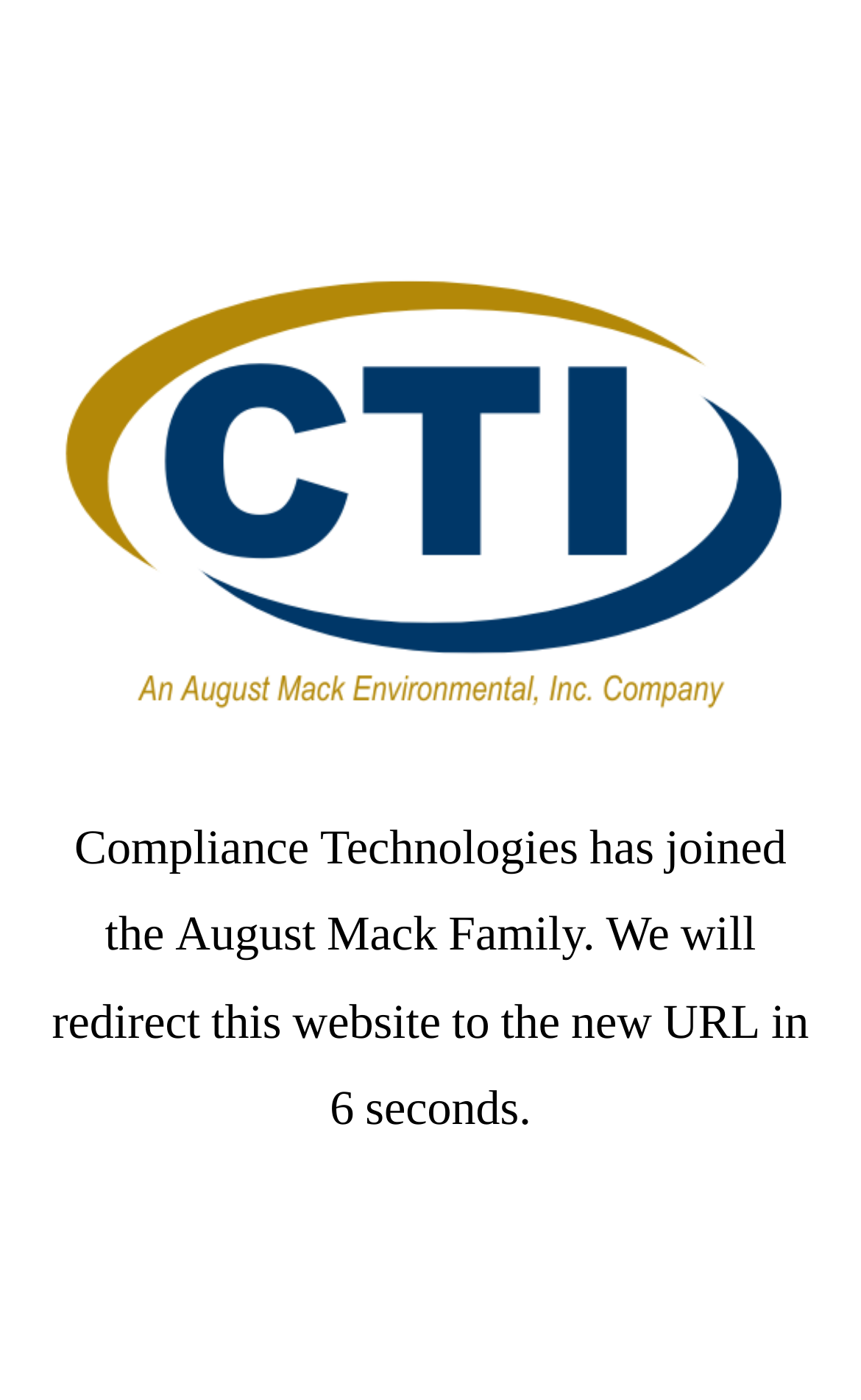Create a detailed narrative describing the layout and content of the webpage.

The webpage is about responding to OSHA's Notice of Complaint, provided by Compliance Technologies. At the top, there is a link to Compliance Technologies, followed by a brief description of the company as "Environmental, Health & Safety Consultants". 

To the right of the company description, there is a top menu navigation bar with links to "About", "Services", and "More", each accompanied by a button. 

Below the navigation bar, there is a prominent heading that reads "How to respond to OSHA's Notice of Complaint". 

On the left side of the page, there is a large image related to the notice, taking up a significant portion of the page. 

To the right of the image, there is a section with the author's name, "Glenn Miller", and the date "July 29, 2020". 

Below the author and date section, there is a notice that Compliance Technologies has joined the August Mack Family and will redirect the website to a new URL in 4 seconds.